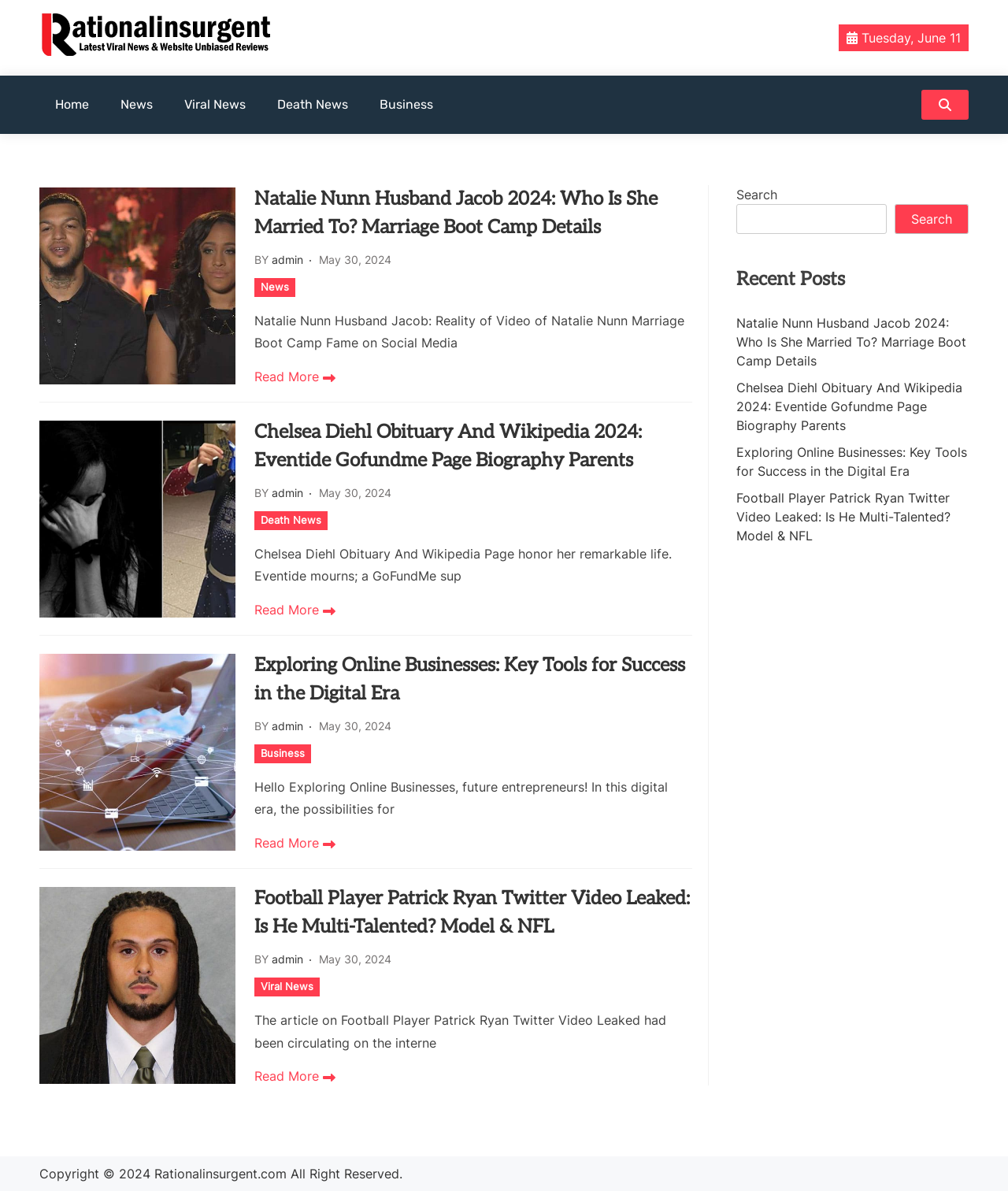Give a detailed overview of the webpage's appearance and contents.

This webpage is a news and review website with a header section at the top, featuring a logo and a heading "Rationalinsurgent" on the left, and a date "Tuesday, June 11" on the right. Below the header, there is a navigation menu with links to "Home", "News", "Viral News", "Death News", and "Business". 

The main content of the webpage is divided into four sections, each containing an article with a heading, a "BY" label, an author's name, a date, and a brief summary. The articles are arranged vertically, with the first article starting from the top left, followed by the second, third, and fourth articles below it. Each article has a "Read More" link at the bottom.

On the right side of the webpage, there is a complementary section with a search bar and a "Recent Posts" heading, listing four recent articles with links to their full content.

At the bottom of the webpage, there is a footer section with a copyright notice, a link to the website "Rationalinsurgent.com", and a statement "All Right Reserved."